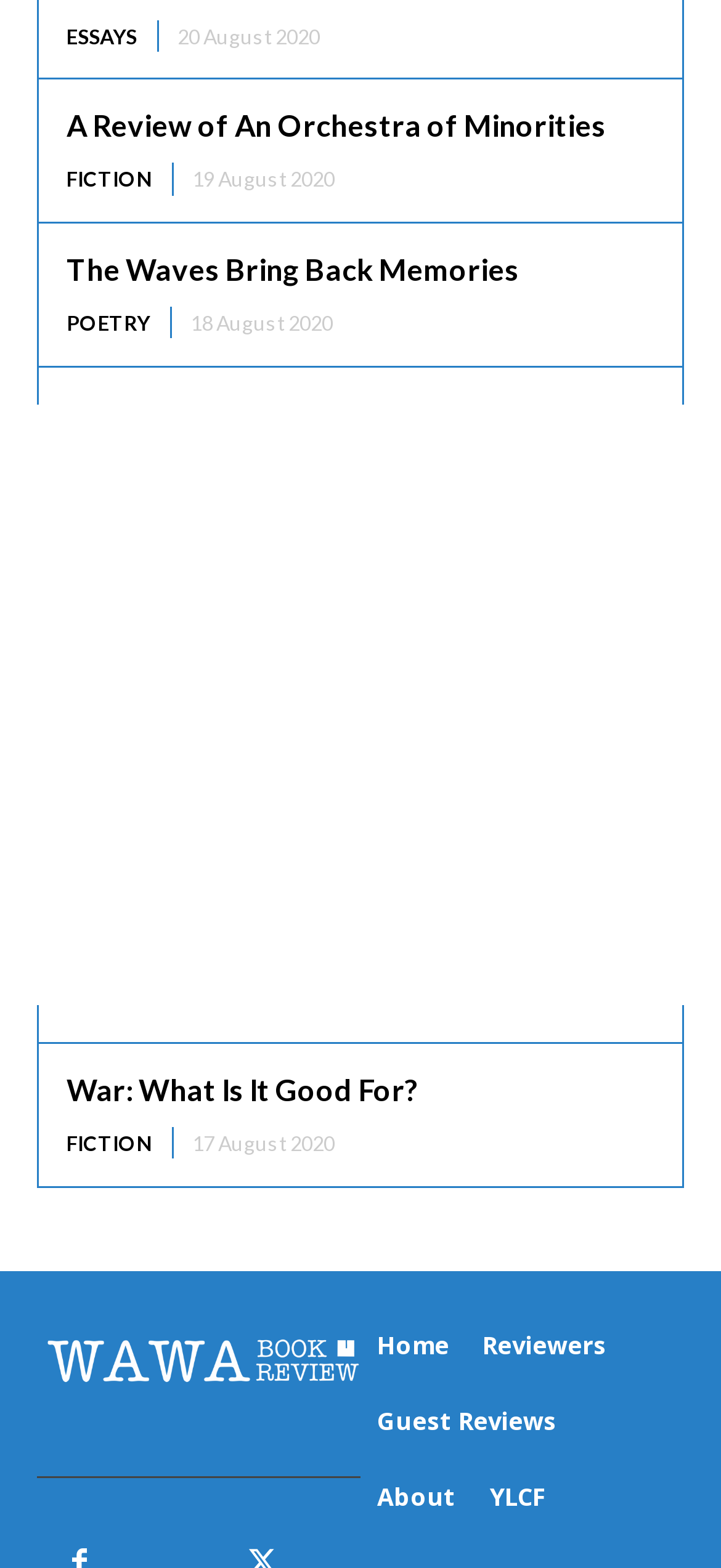Pinpoint the bounding box coordinates of the clickable area necessary to execute the following instruction: "view About". The coordinates should be given as four float numbers between 0 and 1, namely [left, top, right, bottom].

[0.5, 0.931, 0.656, 0.979]